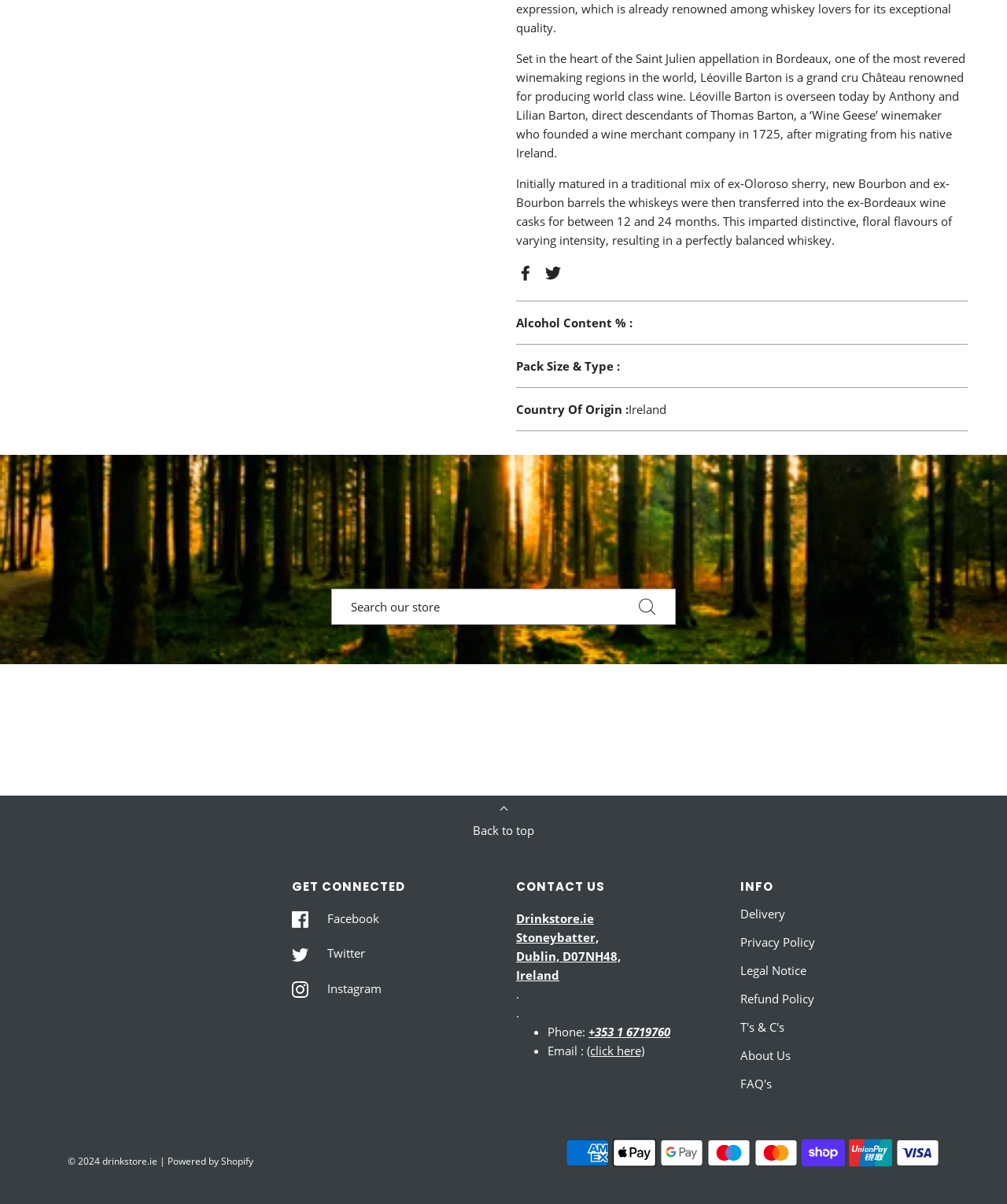Locate the UI element described as follows: "Legal Notice". Return the bounding box coordinates as four float numbers between 0 and 1 in the order [left, top, right, bottom].

[0.735, 0.794, 0.801, 0.817]